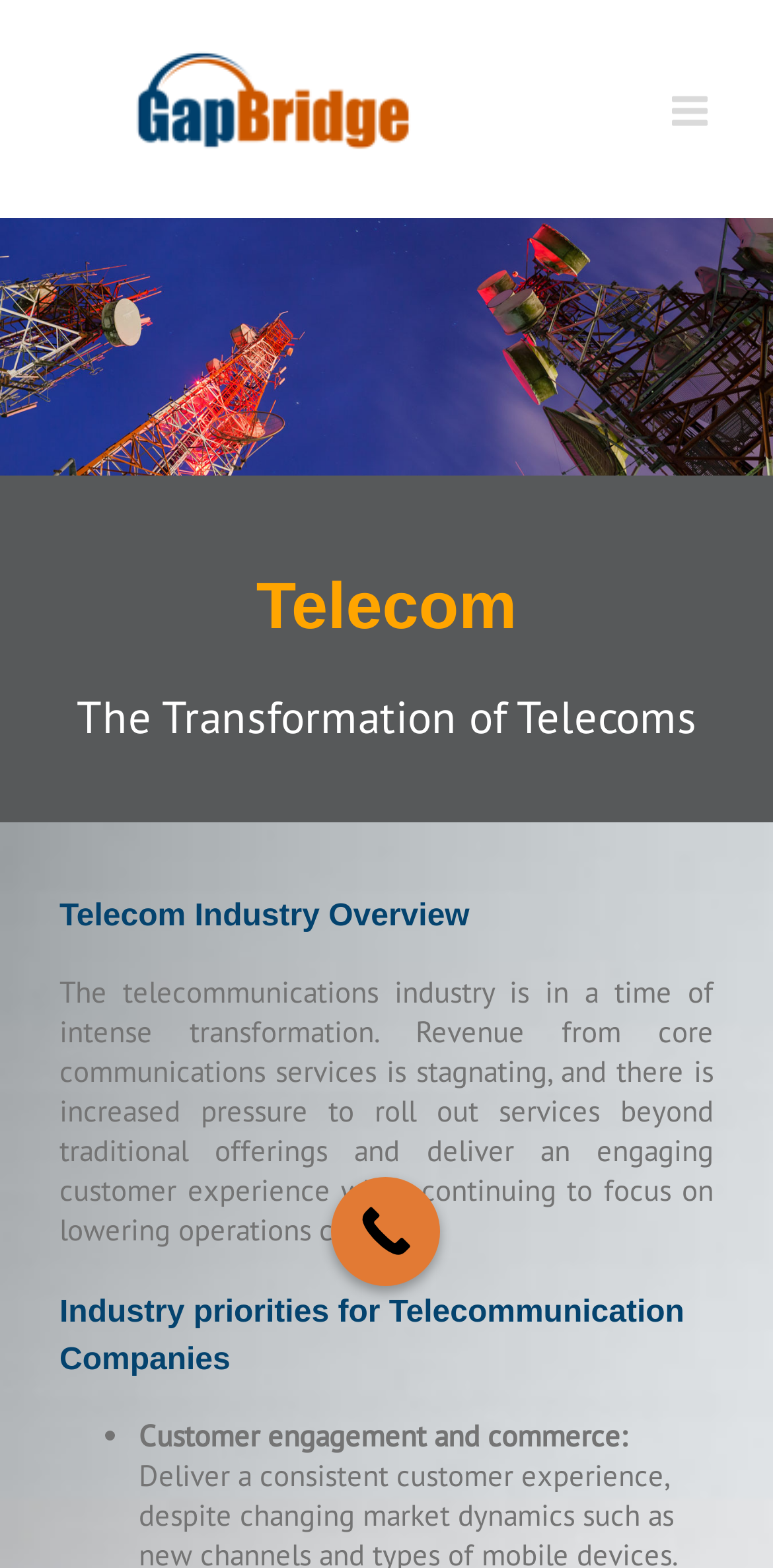What is the position of the link with the icon?
Please answer the question with as much detail as possible using the screenshot.

The link element with the icon '' has a bounding box coordinate of [0.869, 0.056, 0.923, 0.083], which indicates that it is positioned at the top right of the page.